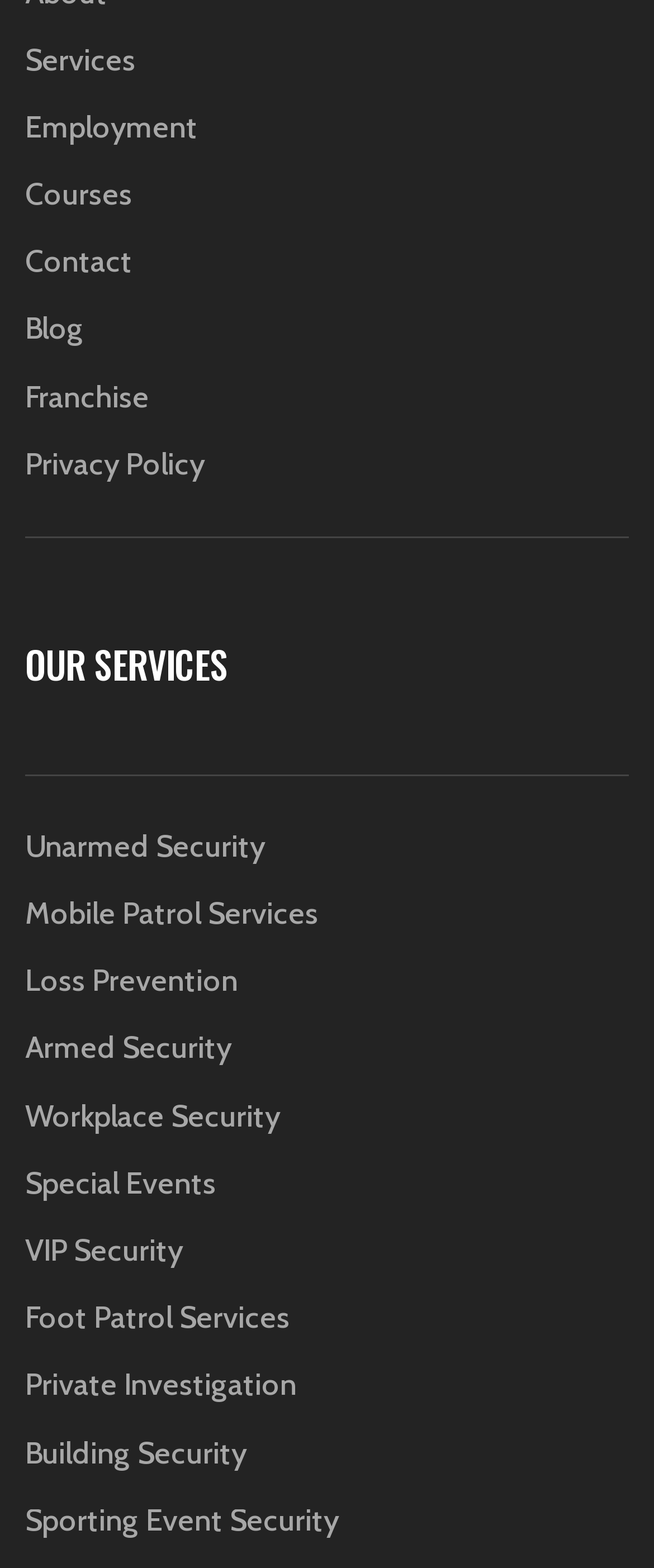Given the element description "Previous", identify the bounding box of the corresponding UI element.

None